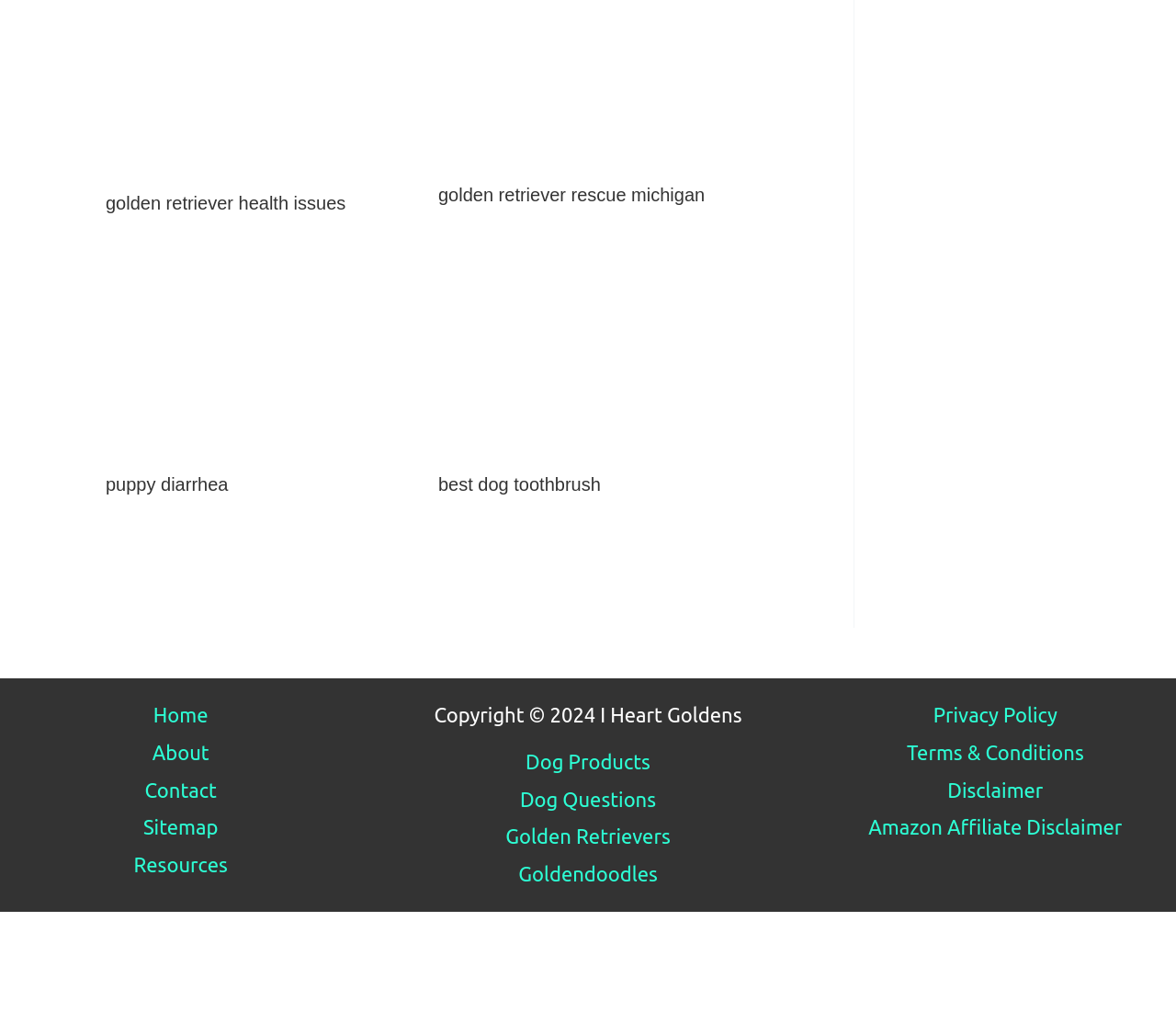Find the UI element described as: "parent_node: Search aria-label="Search" name="q" placeholder="Search"" and predict its bounding box coordinates. Ensure the coordinates are four float numbers between 0 and 1, [left, top, right, bottom].

None